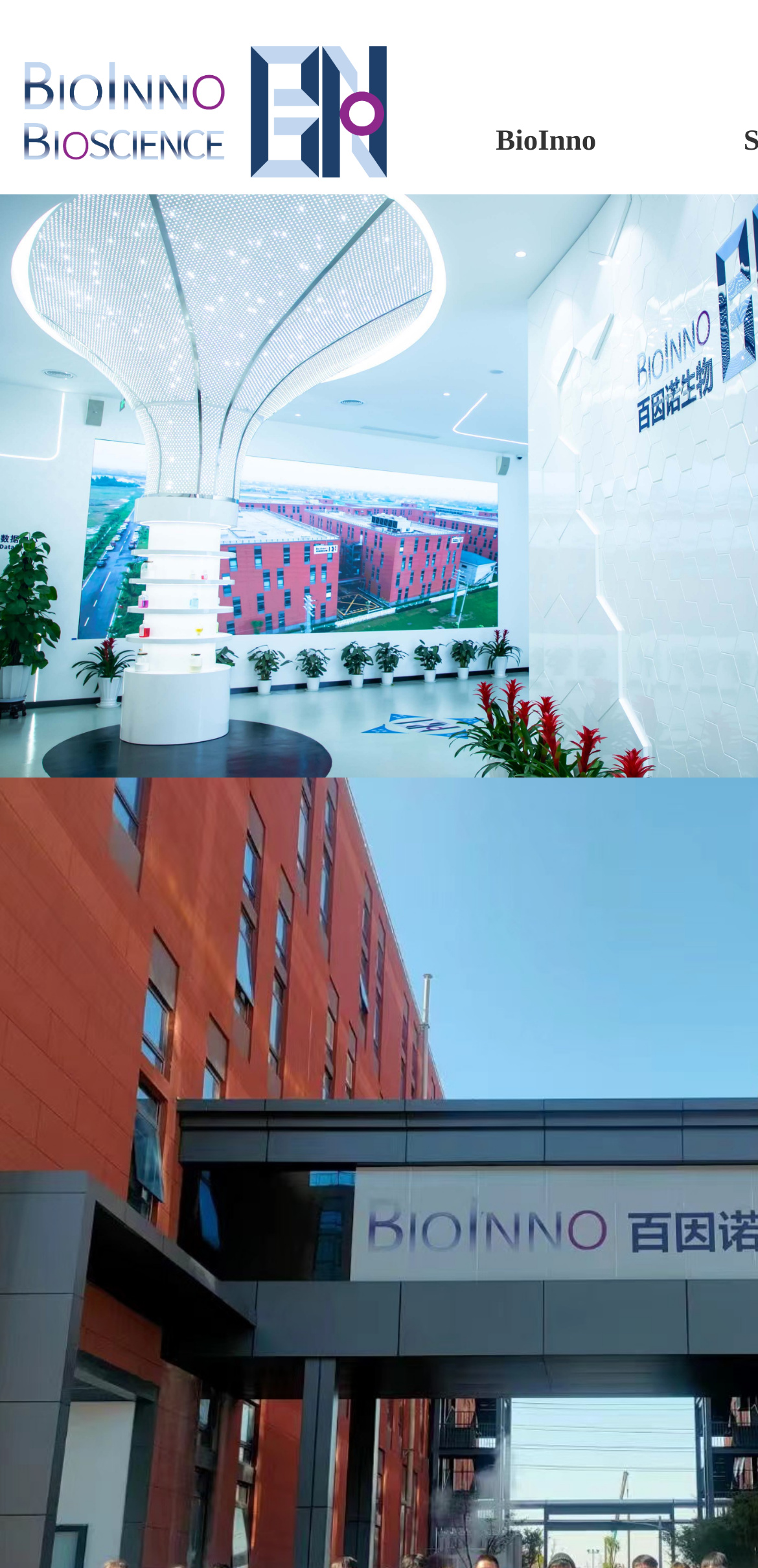Extract the bounding box coordinates for the UI element described as: "BioInno".

[0.595, 0.055, 0.846, 0.123]